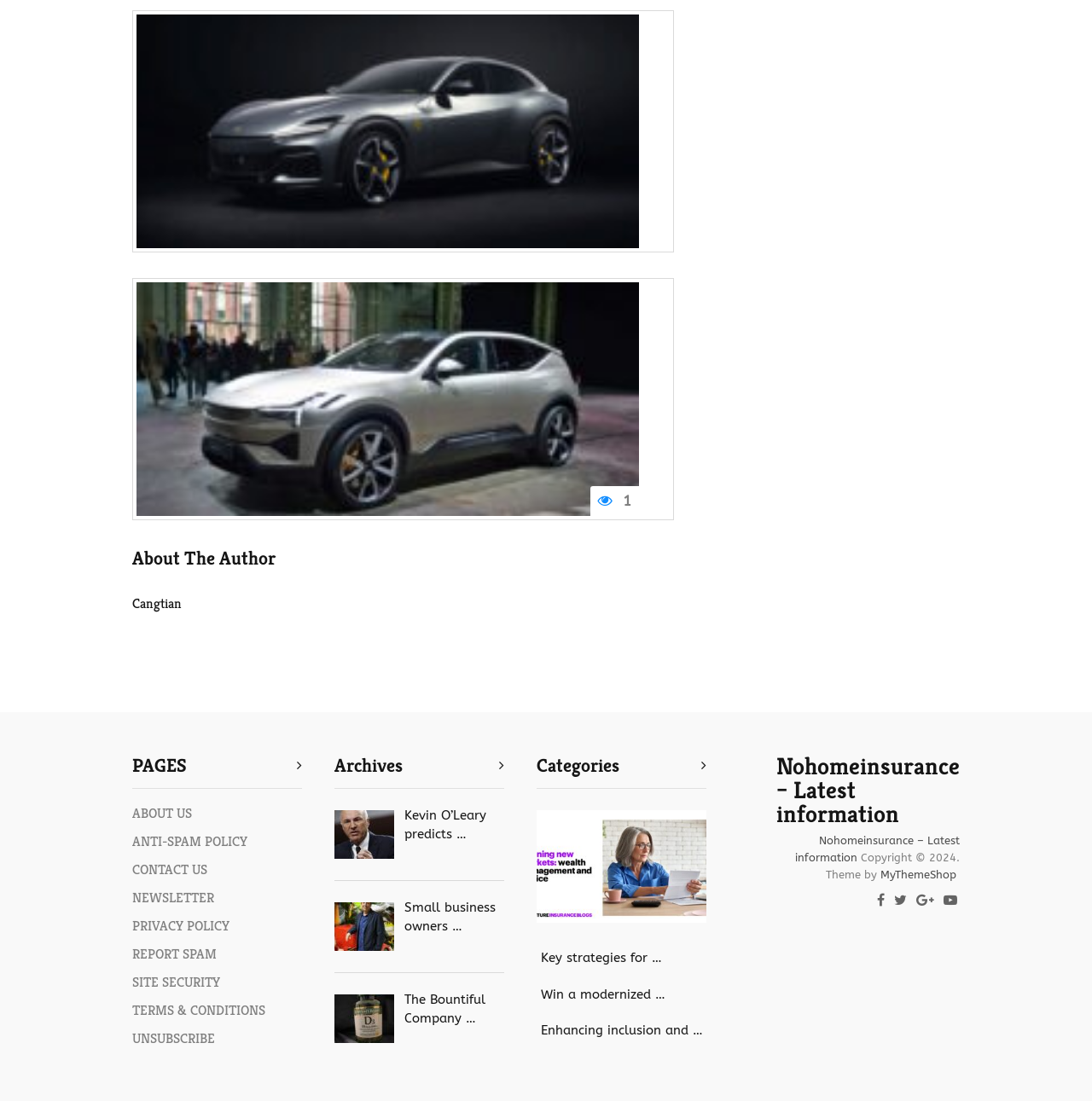Please identify the bounding box coordinates of the area that needs to be clicked to fulfill the following instruction: "Visit the About Us page."

[0.121, 0.73, 0.176, 0.747]